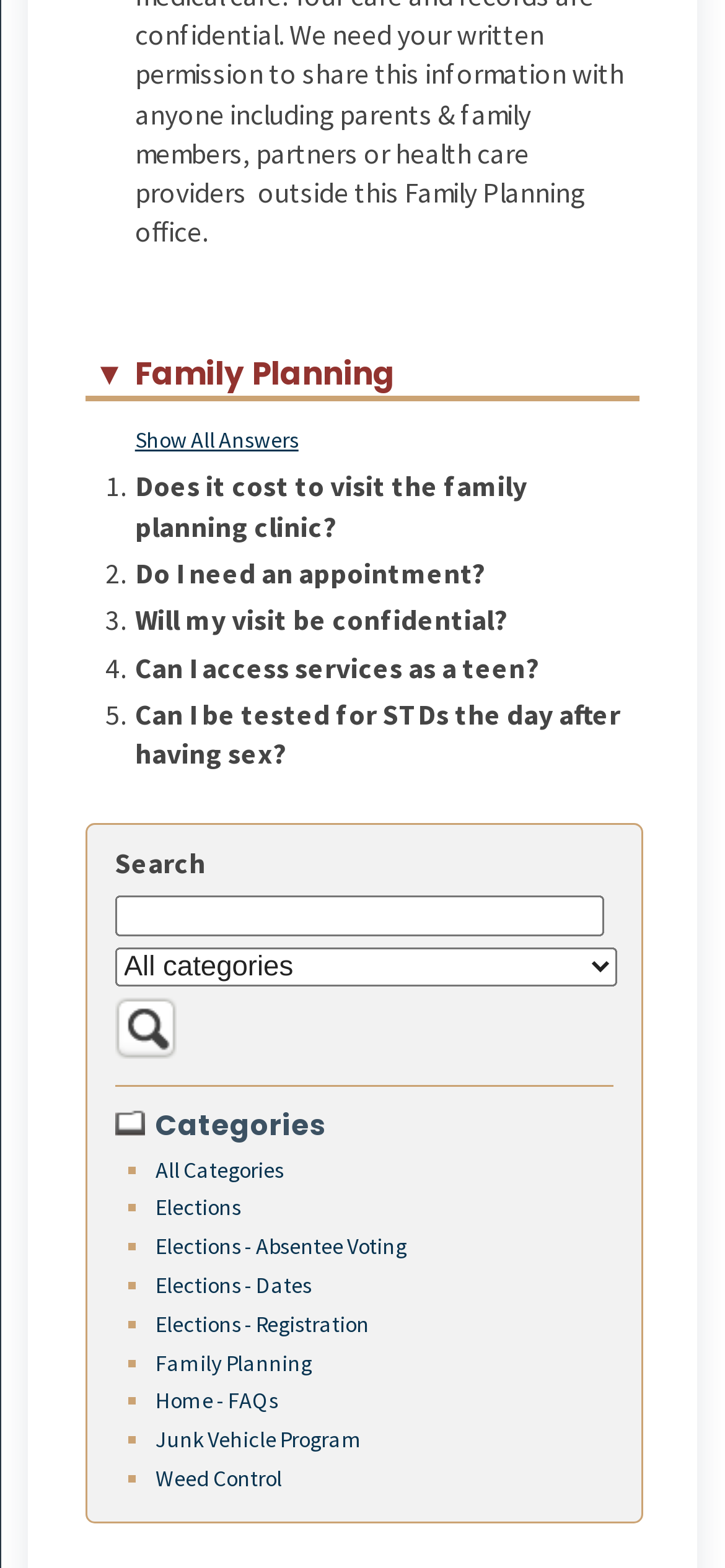Please identify the bounding box coordinates of the element's region that I should click in order to complete the following instruction: "Select 'Family Planning' category". The bounding box coordinates consist of four float numbers between 0 and 1, i.e., [left, top, right, bottom].

[0.214, 0.86, 0.43, 0.878]